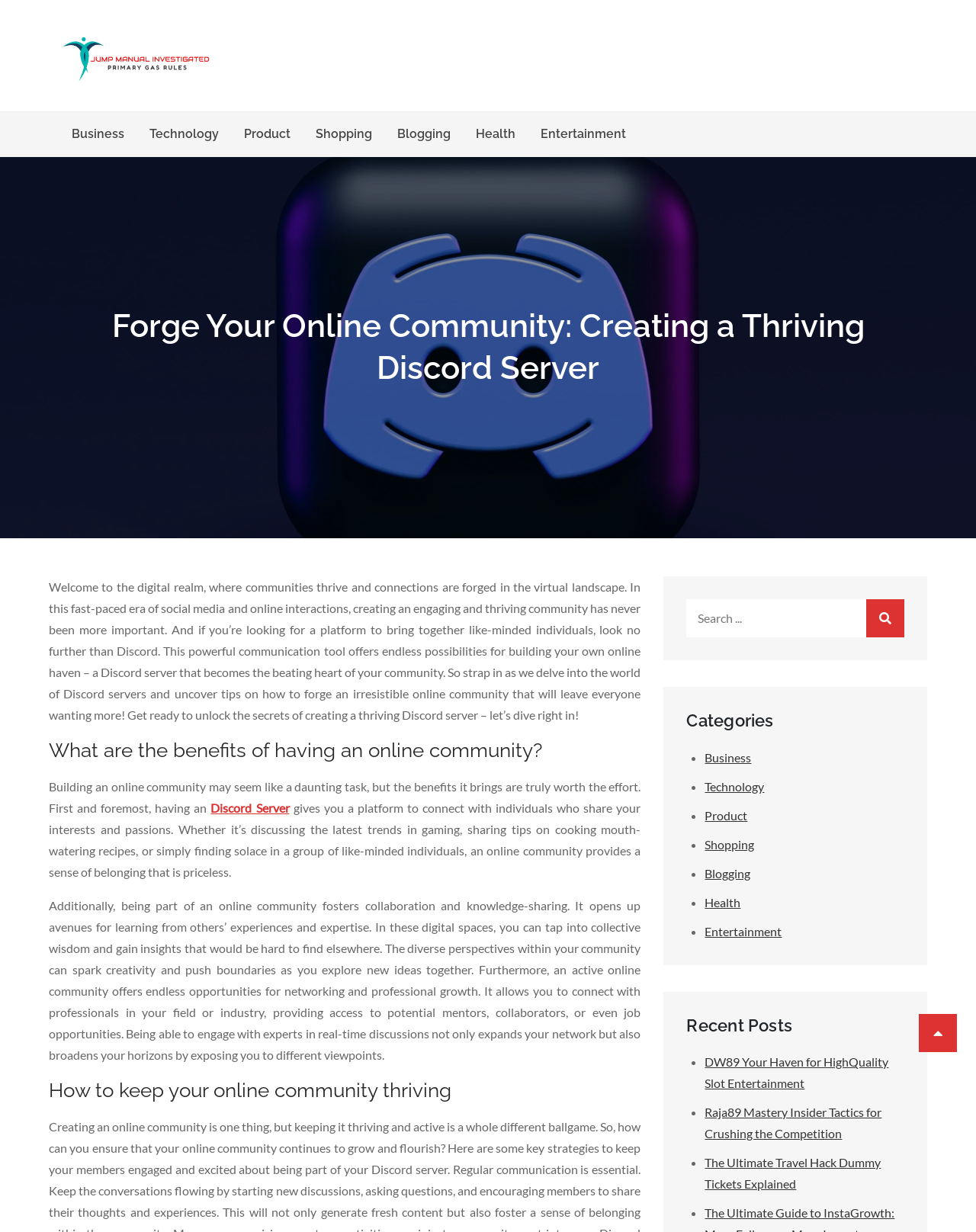Can you find the bounding box coordinates of the area I should click to execute the following instruction: "Read the 'What are the benefits of having an online community?' section"?

[0.05, 0.599, 0.657, 0.62]